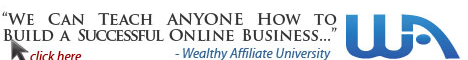What is the design style of the banner?
Look at the image and answer the question using a single word or phrase.

Sleek and professional